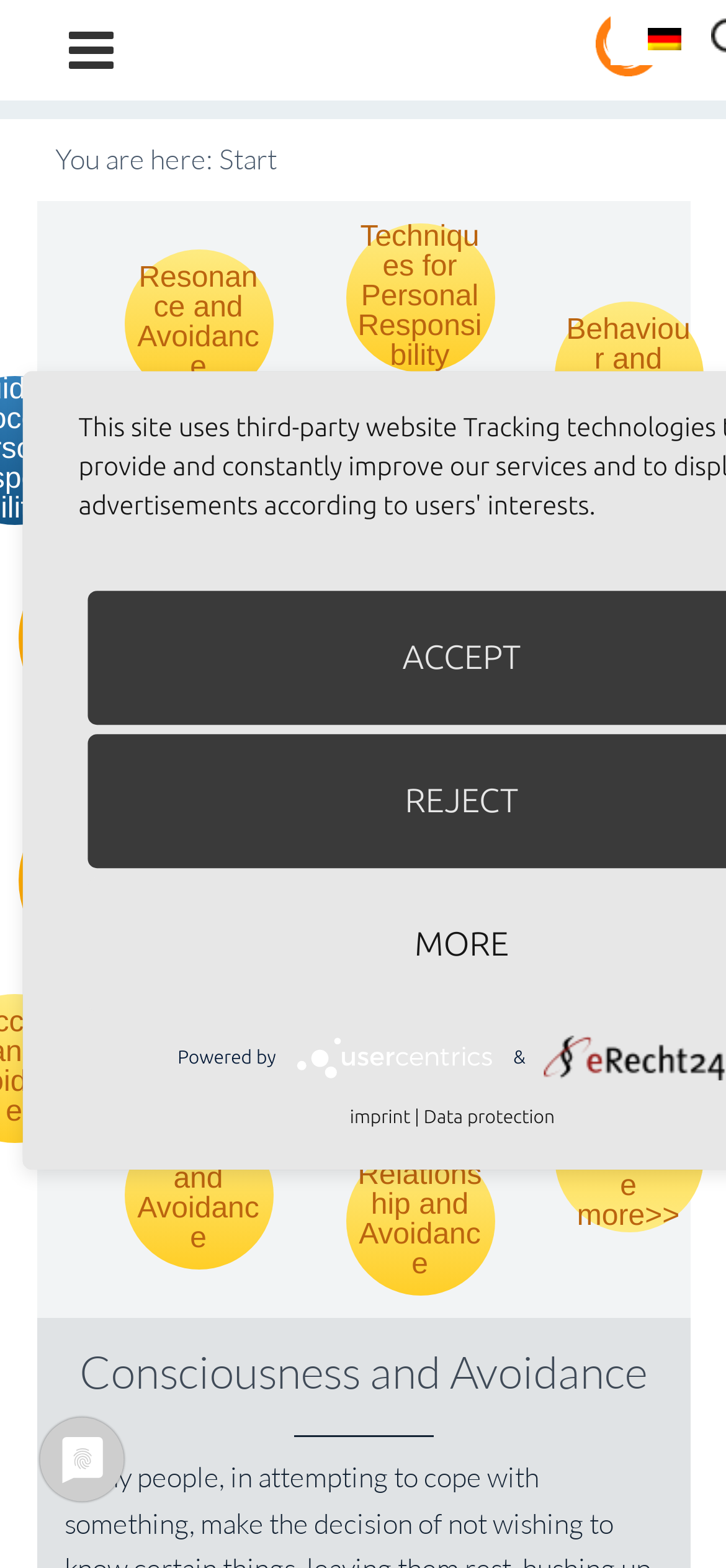What is the language of the webpage?
Answer the question using a single word or phrase, according to the image.

German